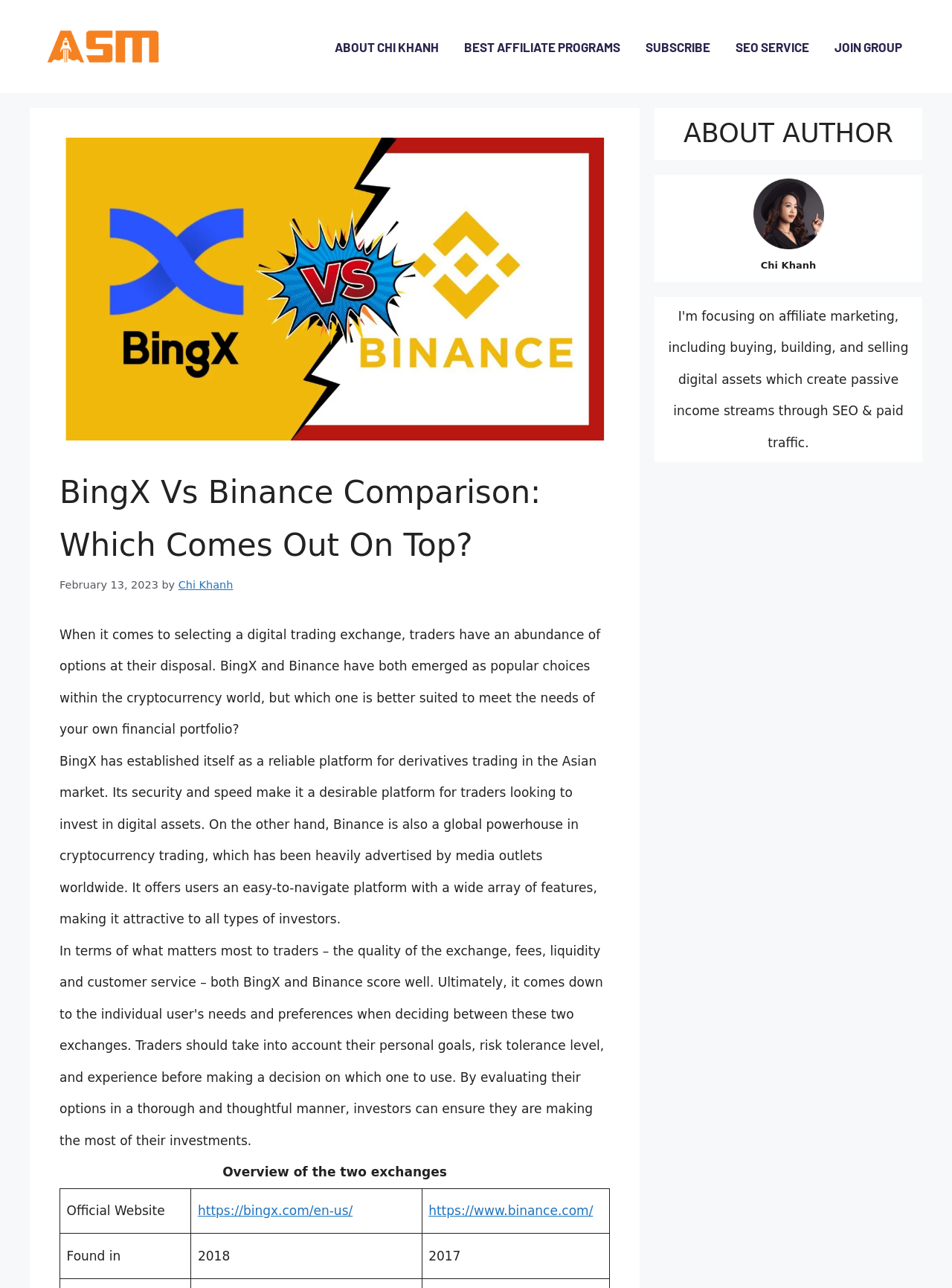What is the name of the author of this article?
Please provide a detailed and comprehensive answer to the question.

The author's name is mentioned in the 'ABOUT AUTHOR' section, which is located at the bottom of the webpage. The text 'Chi Khanh' is also found in the figcaption of the image in the 'ABOUT AUTHOR' section.